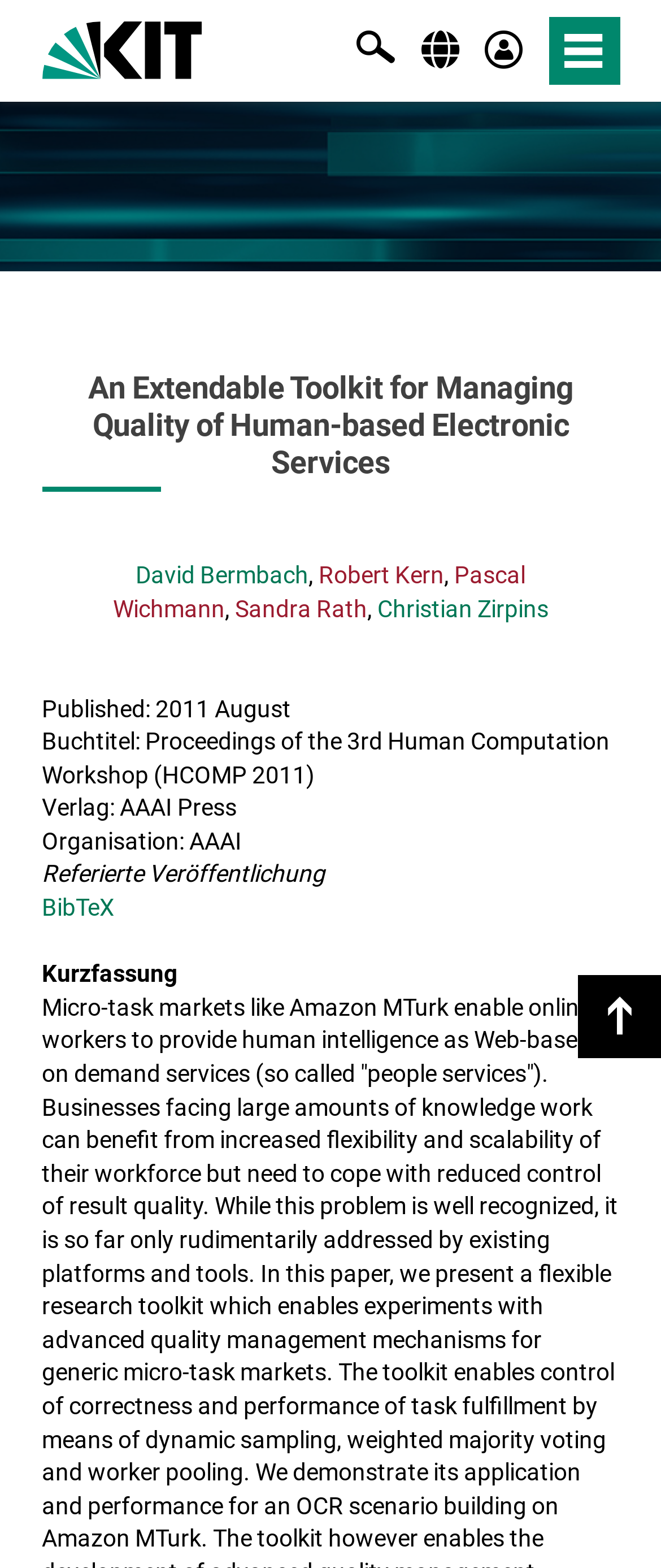Please determine the bounding box coordinates of the area that needs to be clicked to complete this task: 'view publication details'. The coordinates must be four float numbers between 0 and 1, formatted as [left, top, right, bottom].

[0.063, 0.236, 0.937, 0.313]